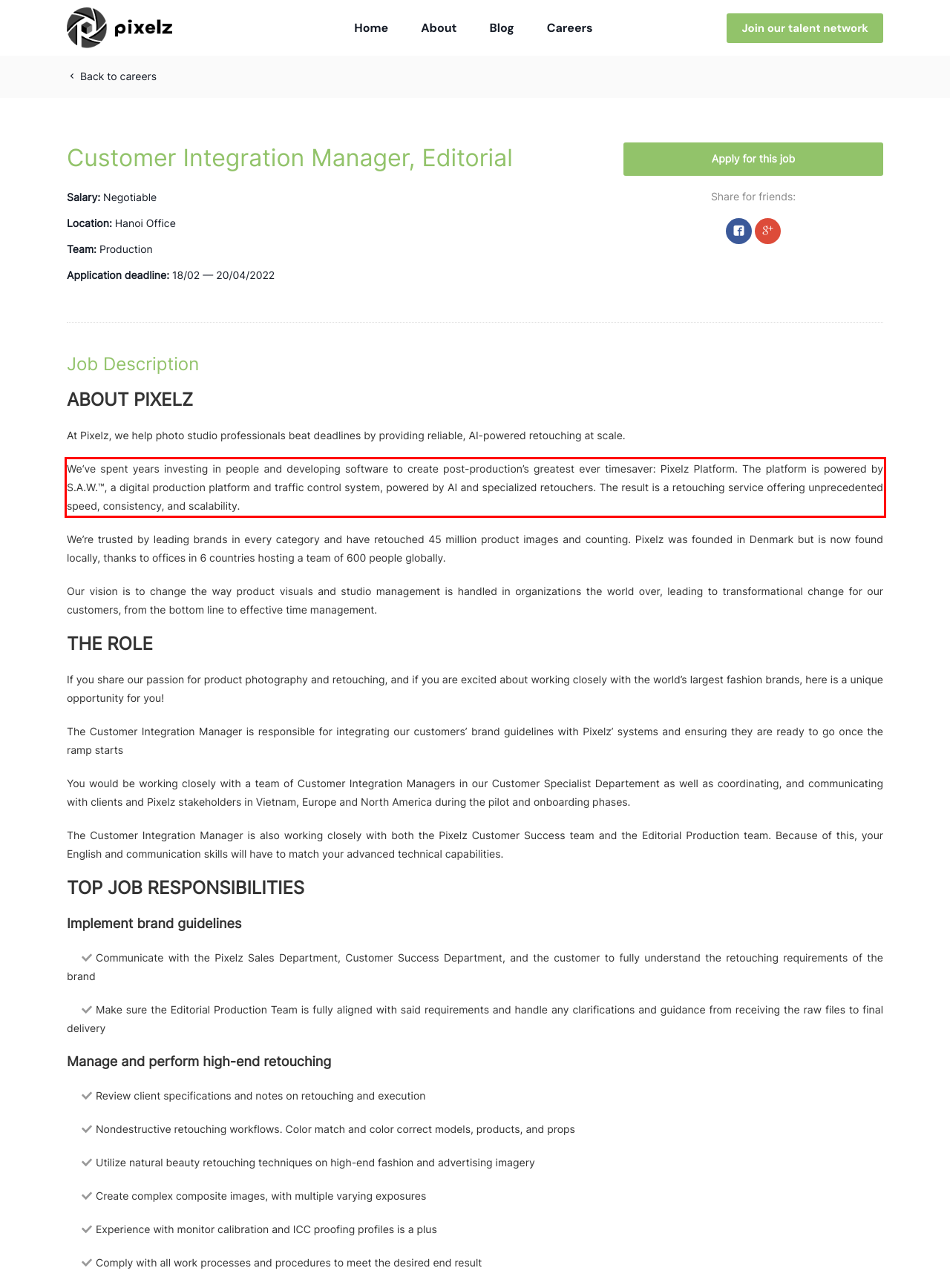Using the provided screenshot, read and generate the text content within the red-bordered area.

We‘ve spent years investing in people and developing software to create post-production’s greatest ever timesaver: Pixelz Platform. The platform is powered by S.A.W.™, a digital production platform and traffic control system, powered by AI and specialized retouchers. The result is a retouching service offering unprecedented speed, consistency, and scalability.